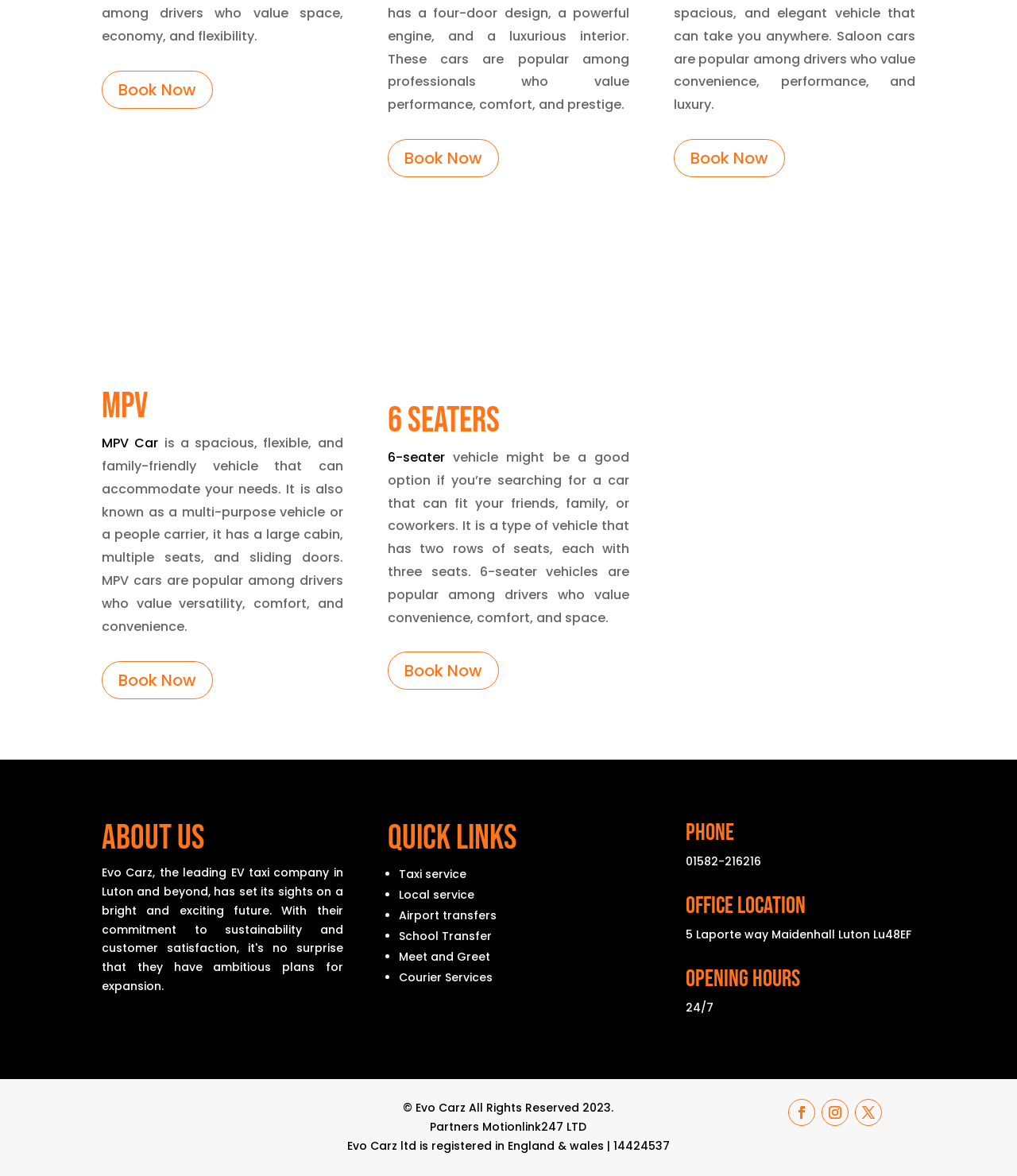Pinpoint the bounding box coordinates of the element to be clicked to execute the instruction: "Call the office".

[0.674, 0.726, 0.749, 0.739]